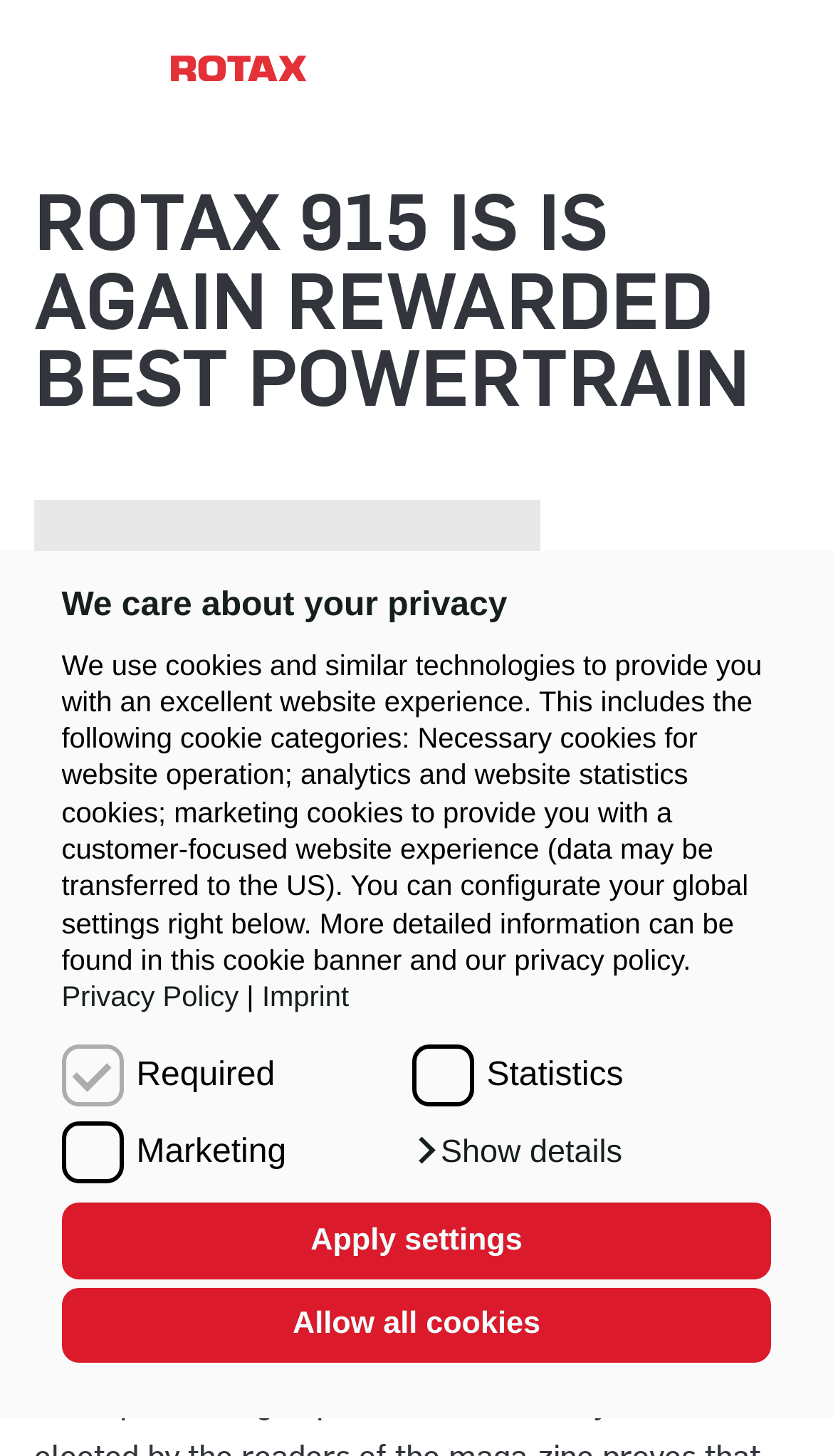Please give a one-word or short phrase response to the following question: 
How many engines have been sold?

More than 190,000